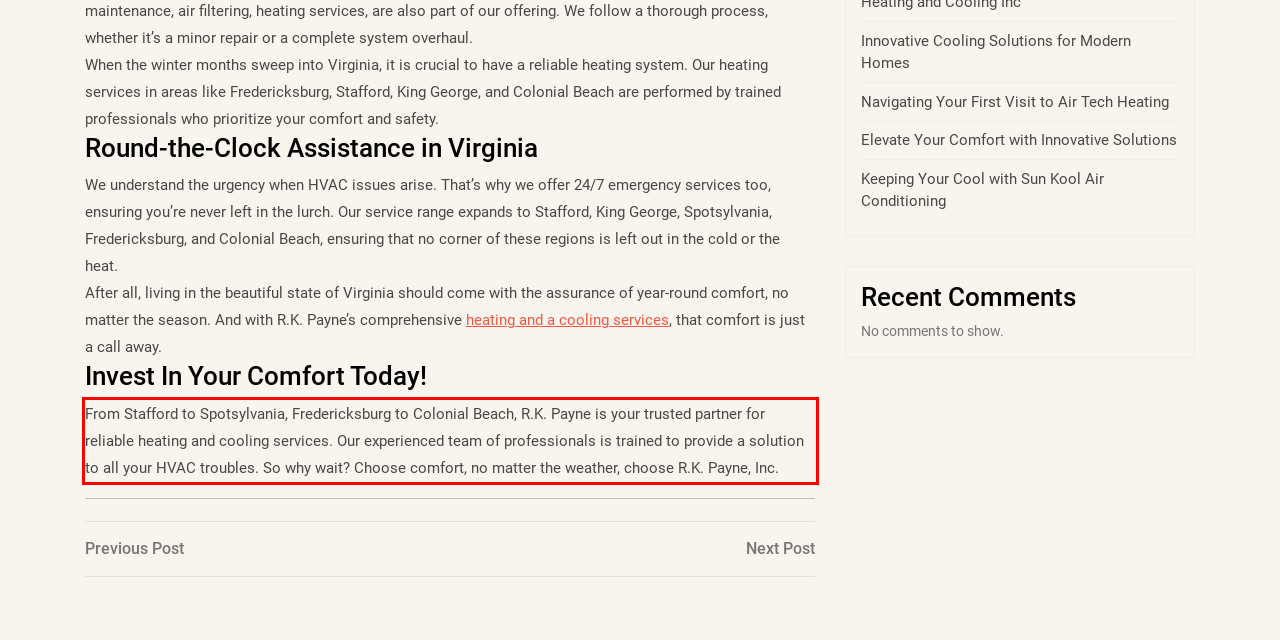Given the screenshot of a webpage, identify the red rectangle bounding box and recognize the text content inside it, generating the extracted text.

From Stafford to Spotsylvania, Fredericksburg to Colonial Beach, R.K. Payne is your trusted partner for reliable heating and cooling services. Our experienced team of professionals is trained to provide a solution to all your HVAC troubles. So why wait? Choose comfort, no matter the weather, choose R.K. Payne, Inc.